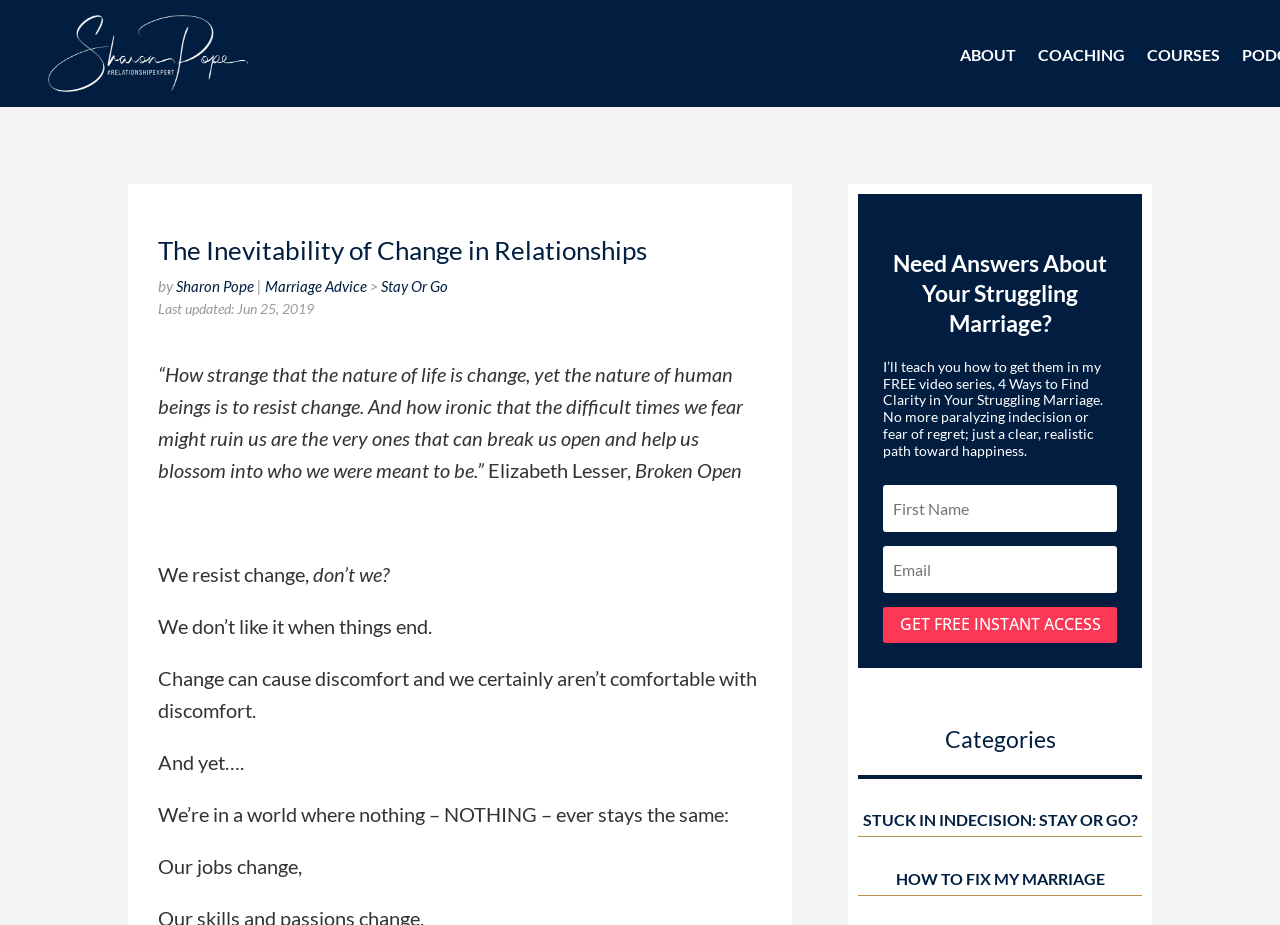Please identify the bounding box coordinates of the element I need to click to follow this instruction: "Share the article on Facebook".

None